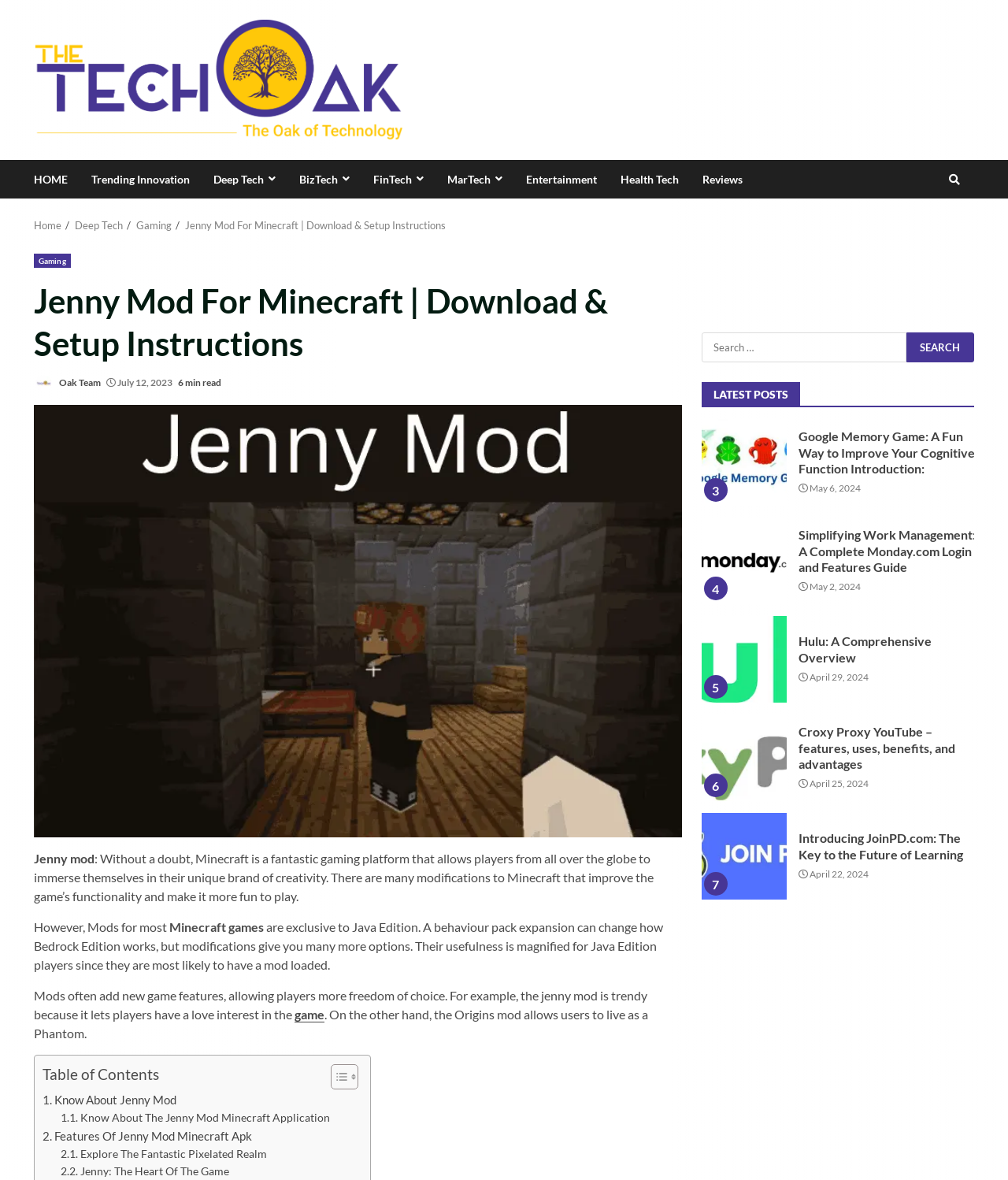Craft a detailed narrative of the webpage's structure and content.

This webpage is about Jenny Mod for Minecraft, providing download and setup instructions. At the top, there is a navigation bar with links to "HOME", "Trending Innovation", "Deep Tech", "BizTech", "FinTech", "MarTech", "Entertainment", "Health Tech", and "Reviews". On the top right, there is a search bar with a search button.

Below the navigation bar, there is a header section with a title "Jenny Mod For Minecraft | Download & Setup Instructions" and a subtitle "Without a doubt, Minecraft is a fantastic gaming platform that allows players from all over the globe to immerse themselves in their unique brand of creativity." There is also an image related to Jenny Mod.

The main content section is divided into several parts. The first part discusses the benefits of mods in Minecraft, particularly the Jenny Mod, which allows players to have a love interest in the game. The second part is a table of contents with links to different sections of the article.

On the right side of the page, there is a complementary section with a search bar and a list of latest posts, including articles about Monday.com, Hulu, Croxy Proxy YouTube, JoinPD.com, and IGANONY. Each post has a title, an image, and a date.